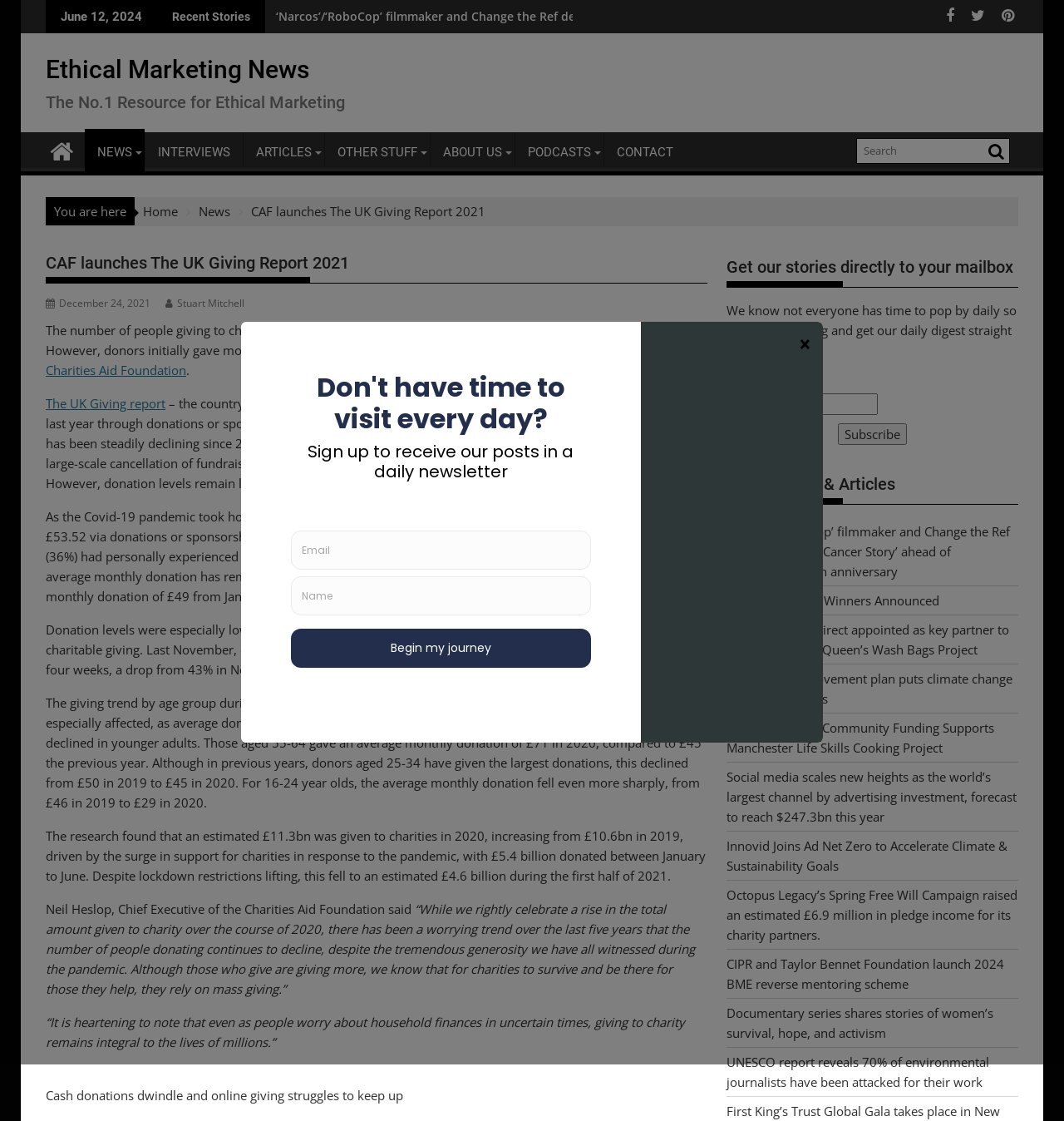Write an exhaustive caption that covers the webpage's main aspects.

This webpage appears to be a news article or blog post about charity giving in the UK. At the top of the page, there is a title "CAF launches The UK Giving Report 2021" and a date "June 12, 2024". Below the title, there are several links to recent stories, including "‘Narcos’/‘RoboCop’ filmmaker and Change the Ref debut ‘American Cancer Story’ ahead of Columbine’s 25th anniversary" and "2024 Grand Clio Winners Announced".

On the left side of the page, there is a navigation menu with links to "NEWS", "INTERVIEWS", "ARTICLES", "OTHER STUFF", "ABOUT US", "PODCASTS", and "CONTACT". There is also a search bar at the top right corner of the page.

The main content of the page is an article about the UK Giving Report 2021, which discusses the decline in charity giving in the UK. The article is divided into several sections, each with a heading and a block of text. The sections discuss the decline in charity giving, the impact of the pandemic on giving, and the demographics of giving.

There are several quotes from Neil Heslop, Chief Executive of the Charities Aid Foundation, throughout the article. The article also includes some statistics and data about charity giving in the UK.

At the bottom of the page, there is a section titled "Get our stories directly to your mailbox" where users can enter their email address to subscribe to a newsletter. There is also a section titled "Latest News & Articles" which lists several recent news articles.

Overall, the webpage appears to be a news article or blog post about charity giving in the UK, with a focus on the UK Giving Report 2021.